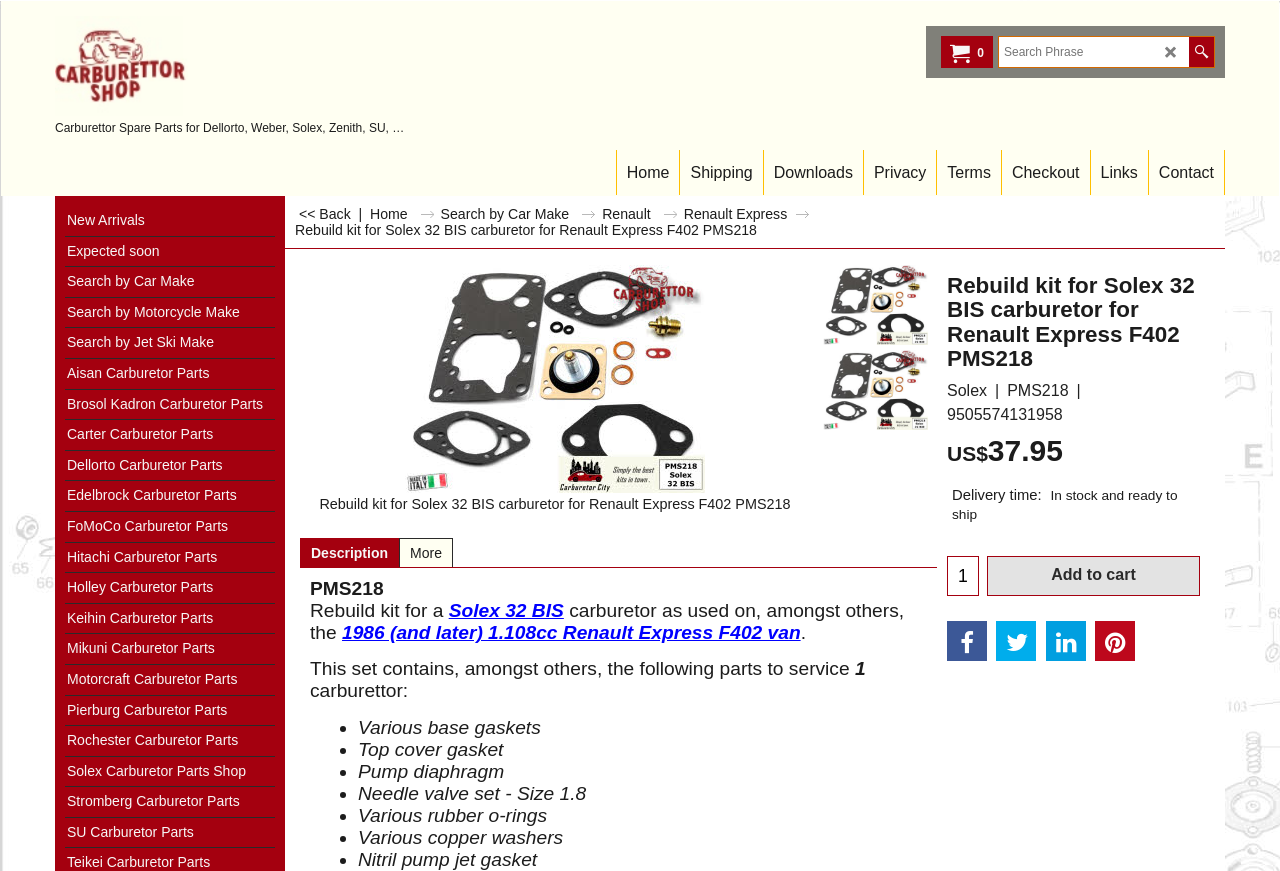What is the price of the rebuild kit?
Examine the screenshot and reply with a single word or phrase.

US$ 37.95